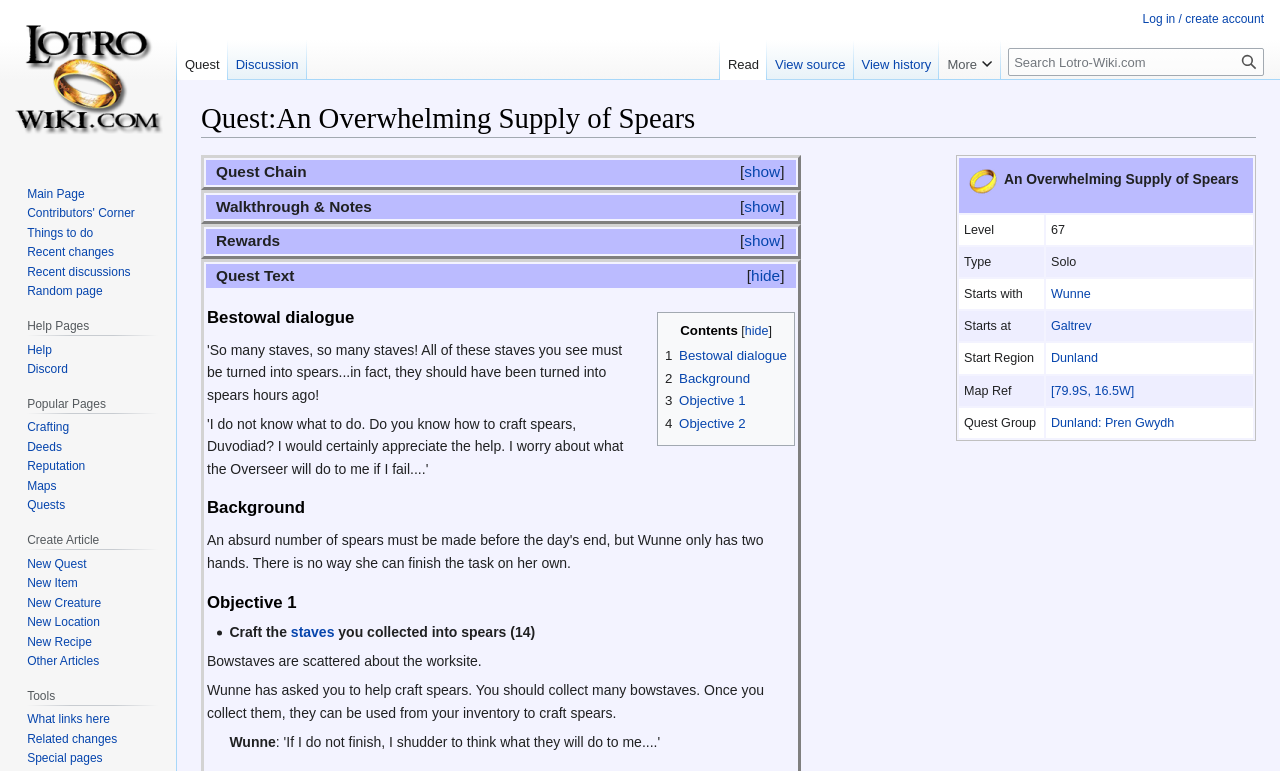Indicate the bounding box coordinates of the clickable region to achieve the following instruction: "Show Rewards."

[0.581, 0.301, 0.61, 0.323]